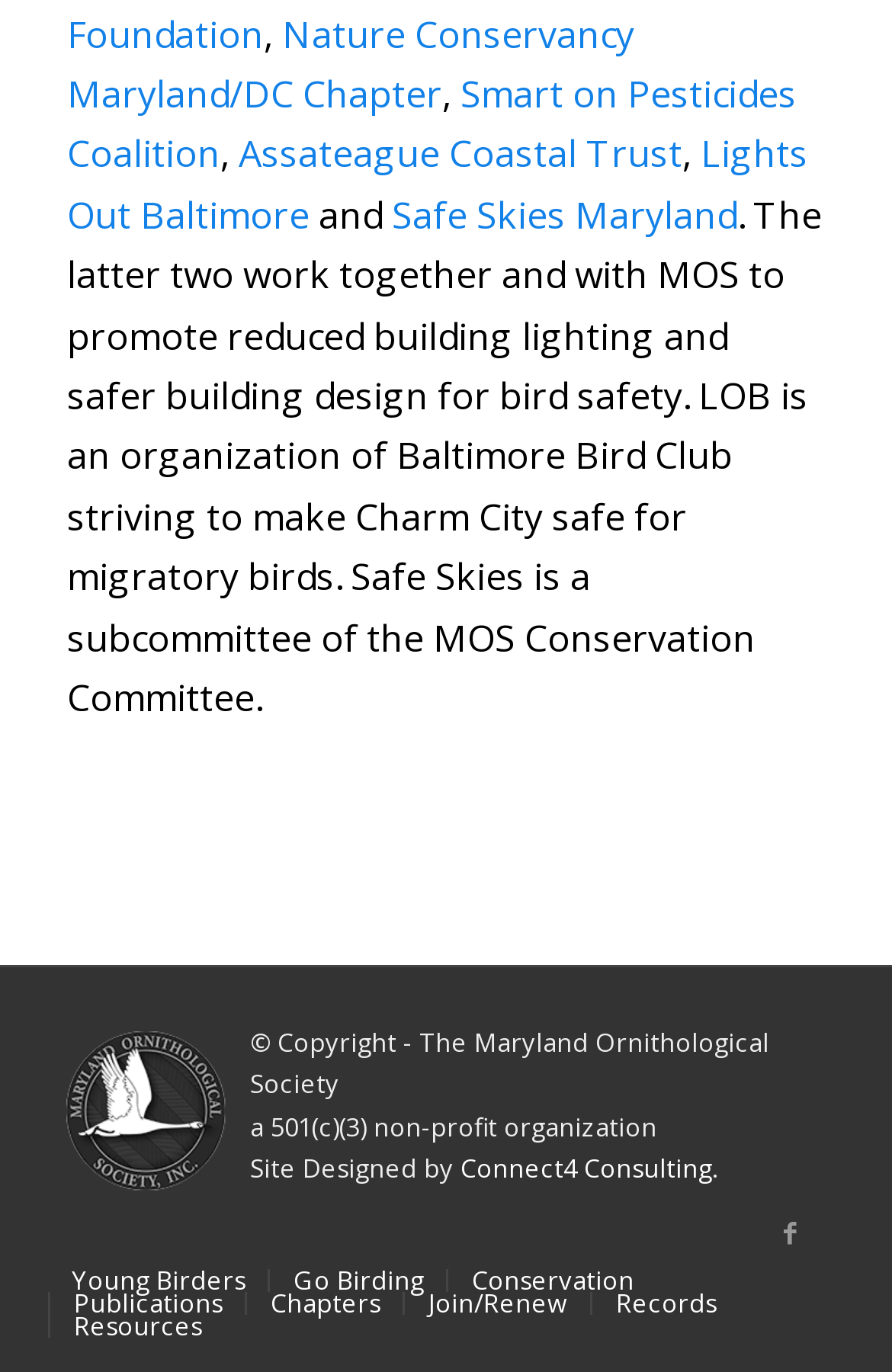What type of organization is the Maryland Ornithological Society?
Give a comprehensive and detailed explanation for the question.

I found the type of organization that the Maryland Ornithological Society is by reading the text that describes it as a '501(c)(3) non-profit organization'.